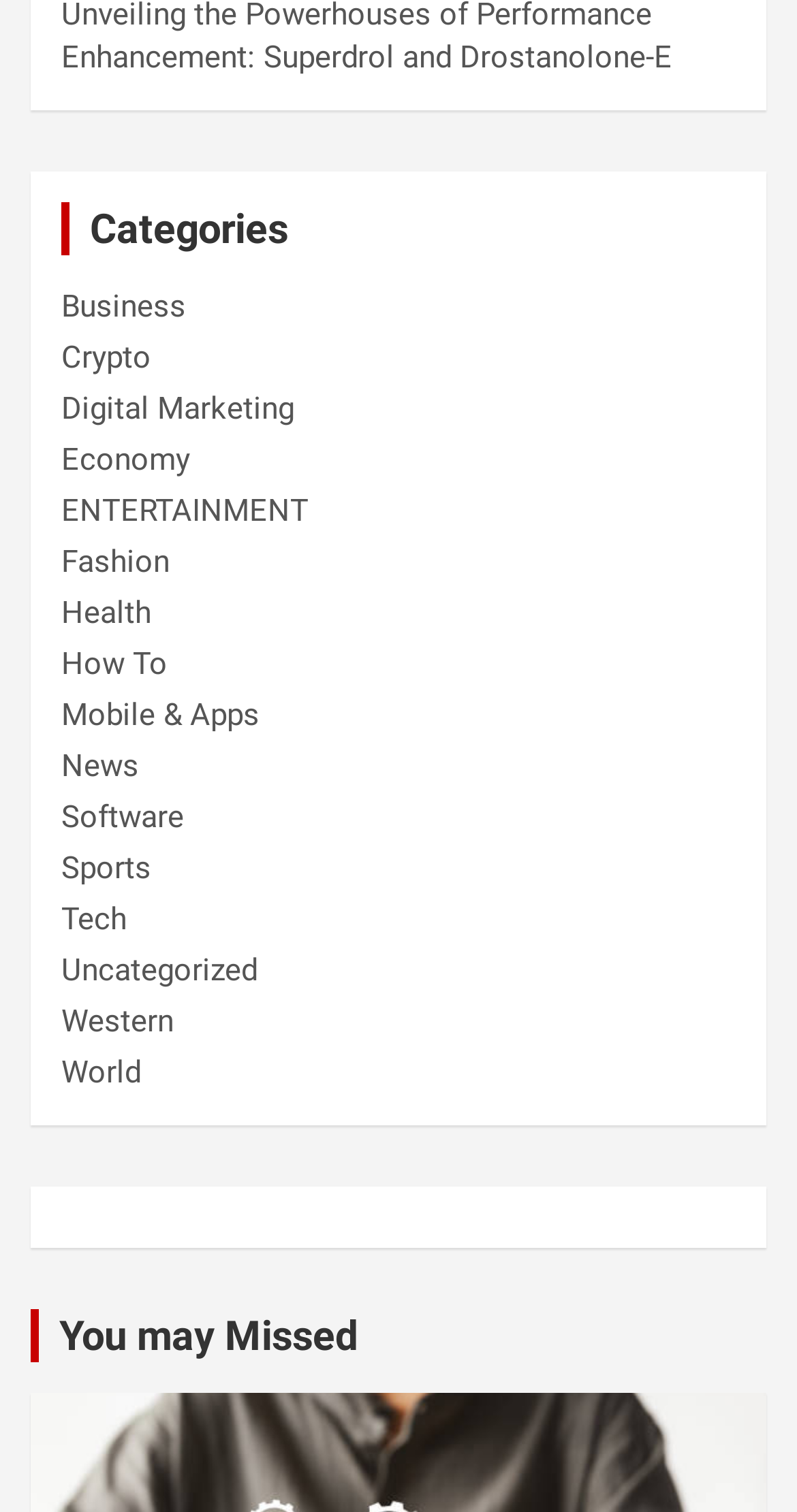Please find the bounding box for the UI element described by: "You may Missed".

[0.074, 0.867, 0.449, 0.899]